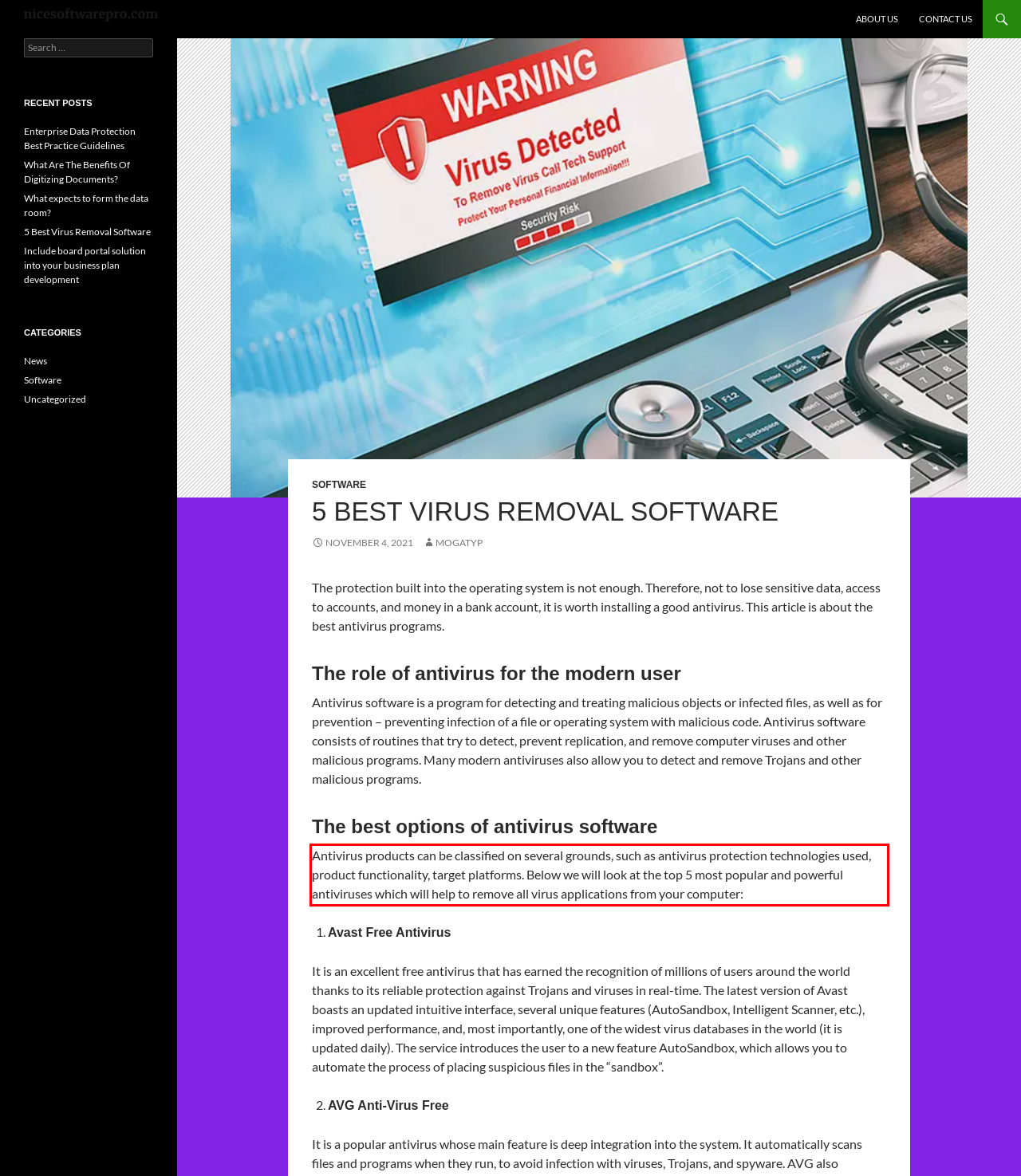Locate the red bounding box in the provided webpage screenshot and use OCR to determine the text content inside it.

Antivirus products can be classified on several grounds, such as antivirus protection technologies used, product functionality, target platforms. Below we will look at the top 5 most popular and powerful antiviruses which will help to remove all virus applications from your computer: